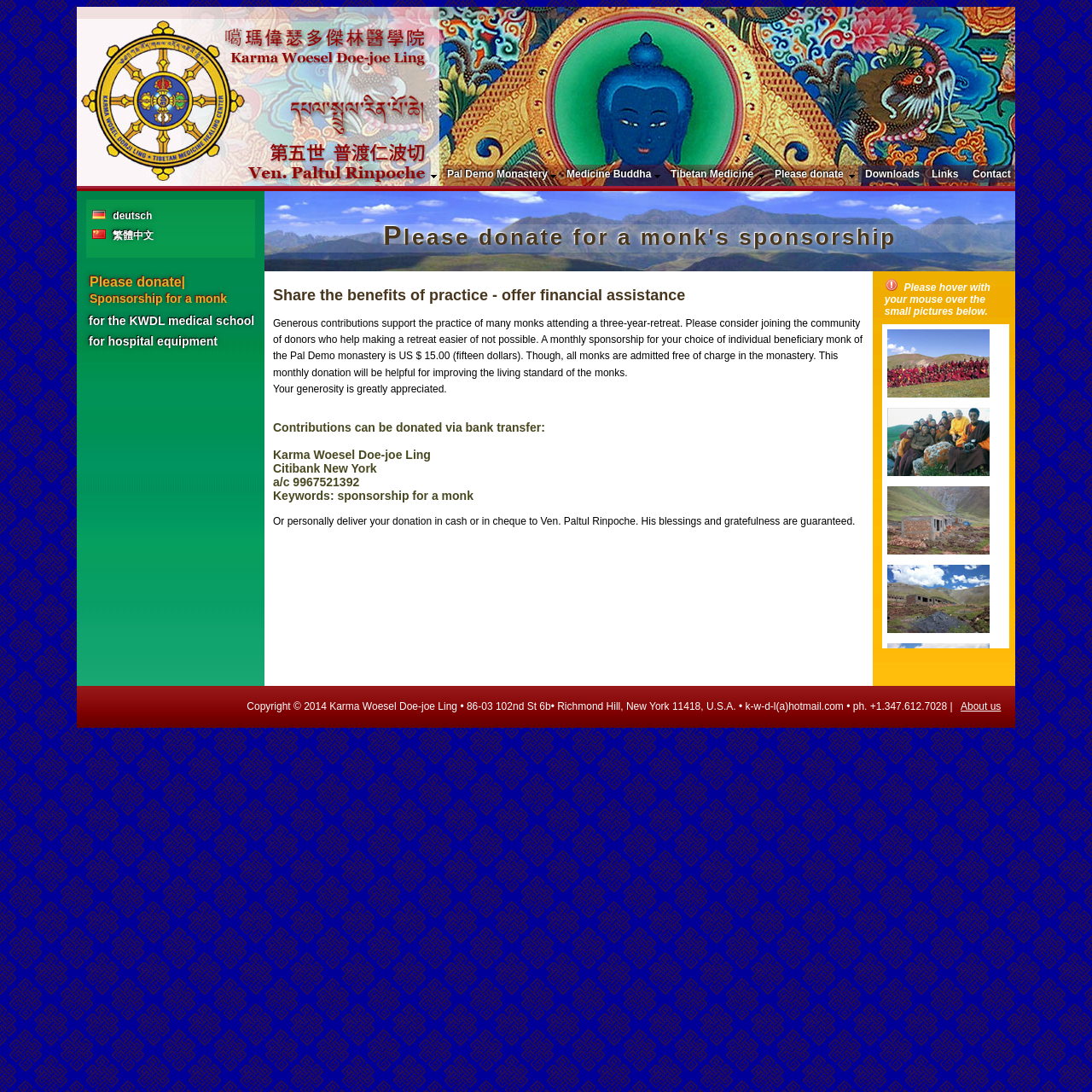Pinpoint the bounding box coordinates of the area that should be clicked to complete the following instruction: "Contact Ven. Paltul Rinpoche". The coordinates must be given as four float numbers between 0 and 1, i.e., [left, top, right, bottom].

[0.884, 0.152, 0.93, 0.167]